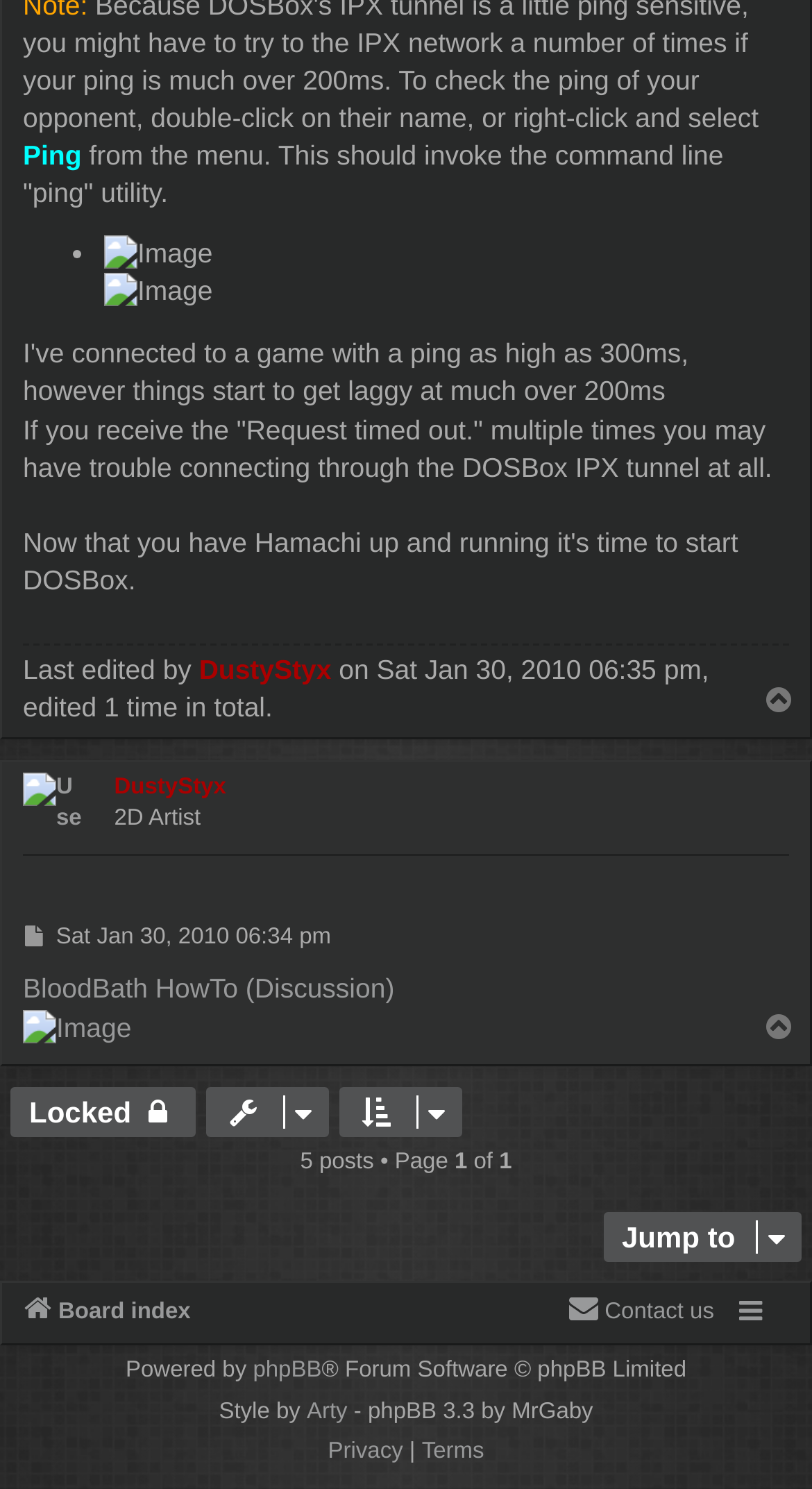Based on the visual content of the image, answer the question thoroughly: How many posts are there in this topic?

I found the answer by looking at the text '5 posts • Page' which indicates that there are 5 posts in this topic.